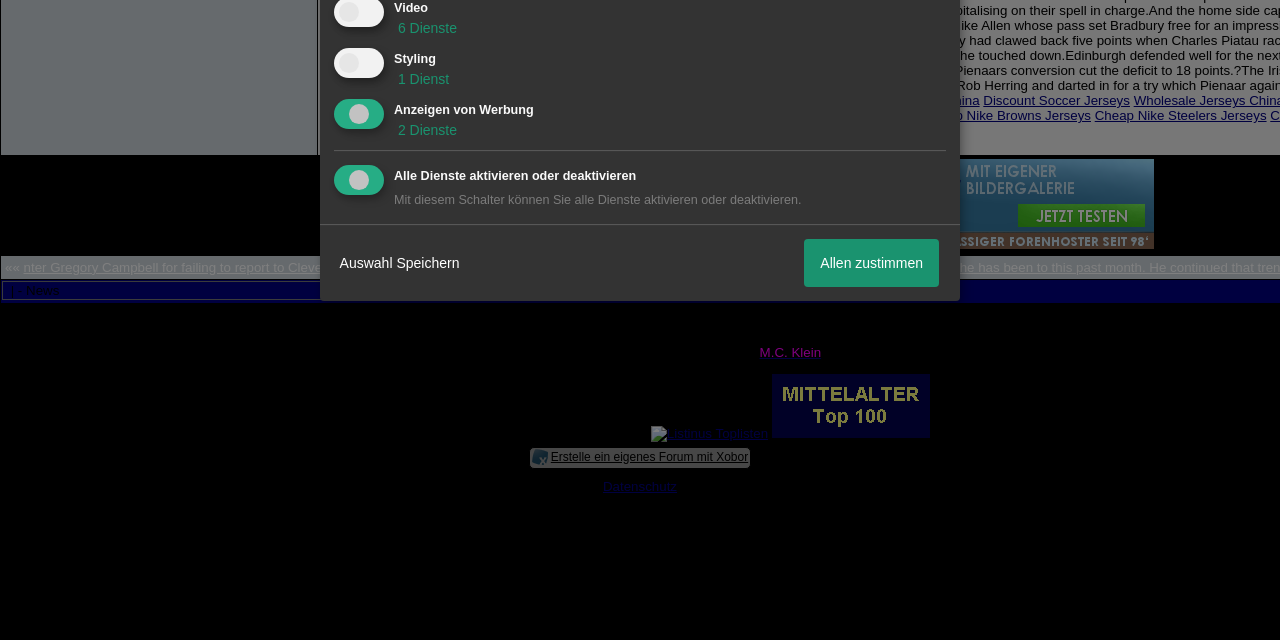Given the element description parent_node: Anzeigen von Werbung aria-describedby="purpose-item-advertising-description", predict the bounding box coordinates for the UI element in the webpage screenshot. The format should be (top-left x, top-left y, bottom-right x, bottom-right y), and the values should be between 0 and 1.

[0.264, 0.16, 0.303, 0.206]